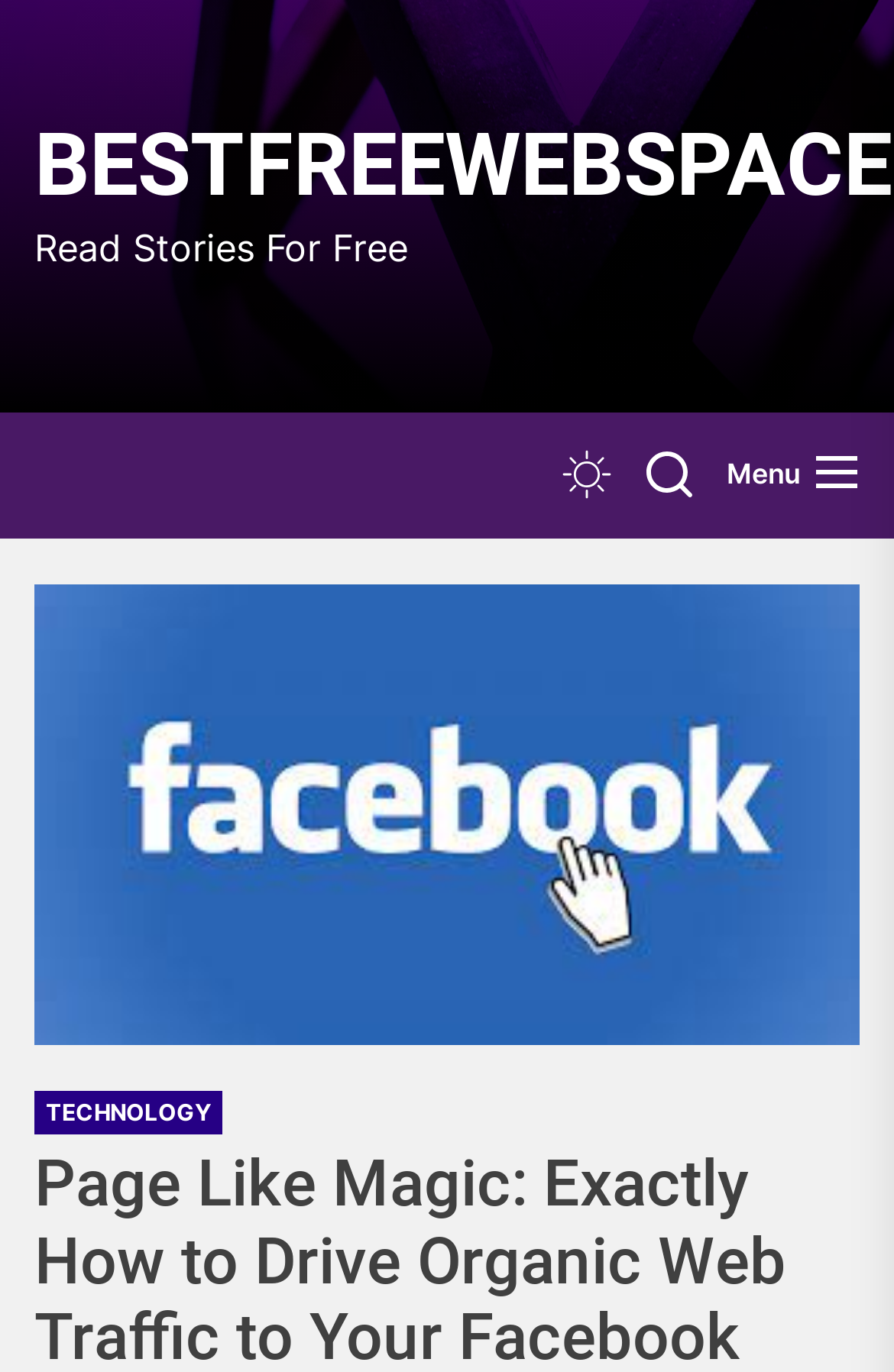Use a single word or phrase to answer this question: 
What is the name of the website?

Best Free Web Space